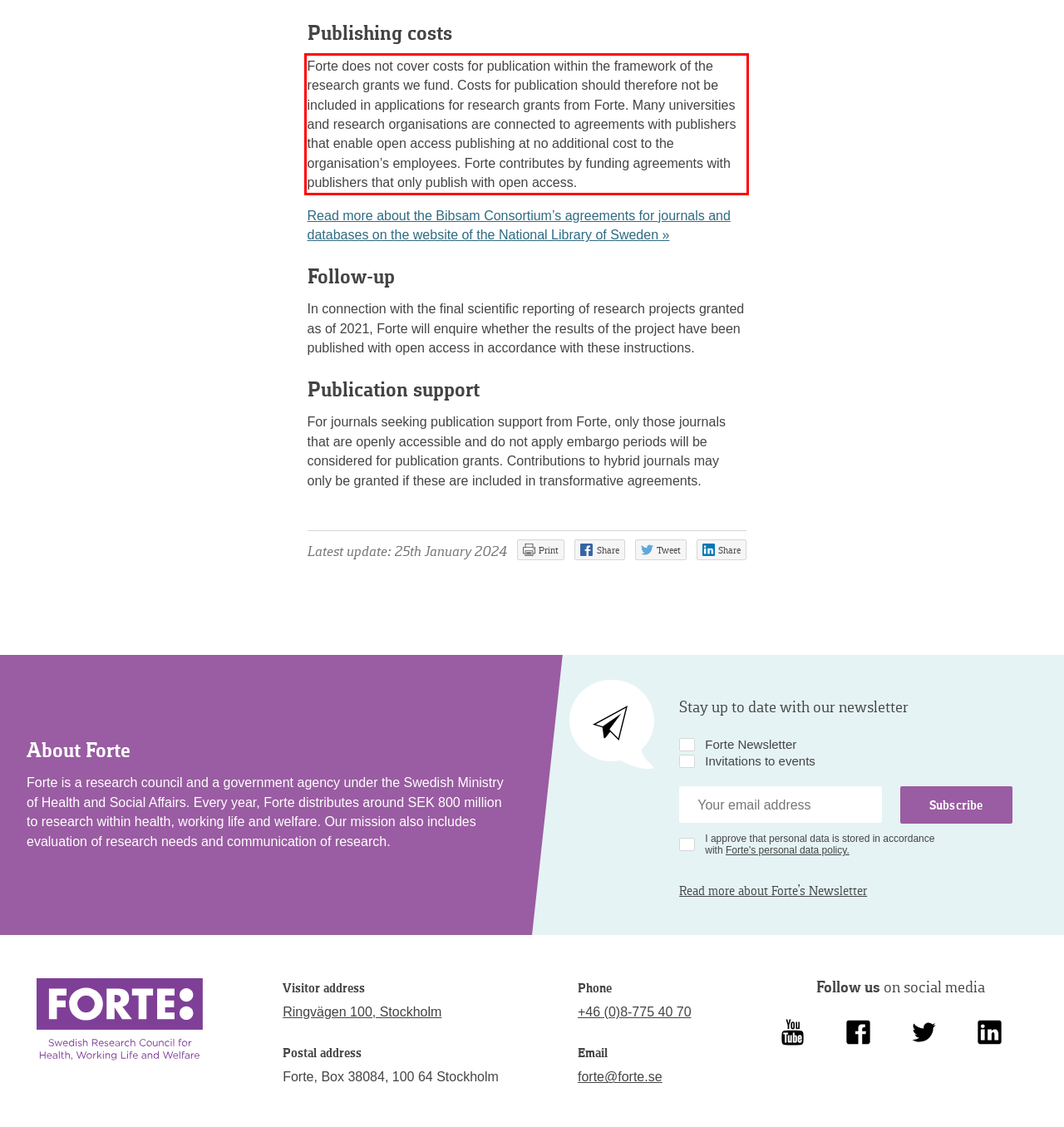Within the screenshot of the webpage, there is a red rectangle. Please recognize and generate the text content inside this red bounding box.

Forte does not cover costs for publication within the framework of the research grants we fund. Costs for publication should therefore not be included in applications for research grants from Forte. Many universities and research organisations are connected to agreements with publishers that enable open access publishing at no additional cost to the organisation’s employees. Forte contributes by funding agreements with publishers that only publish with open access.